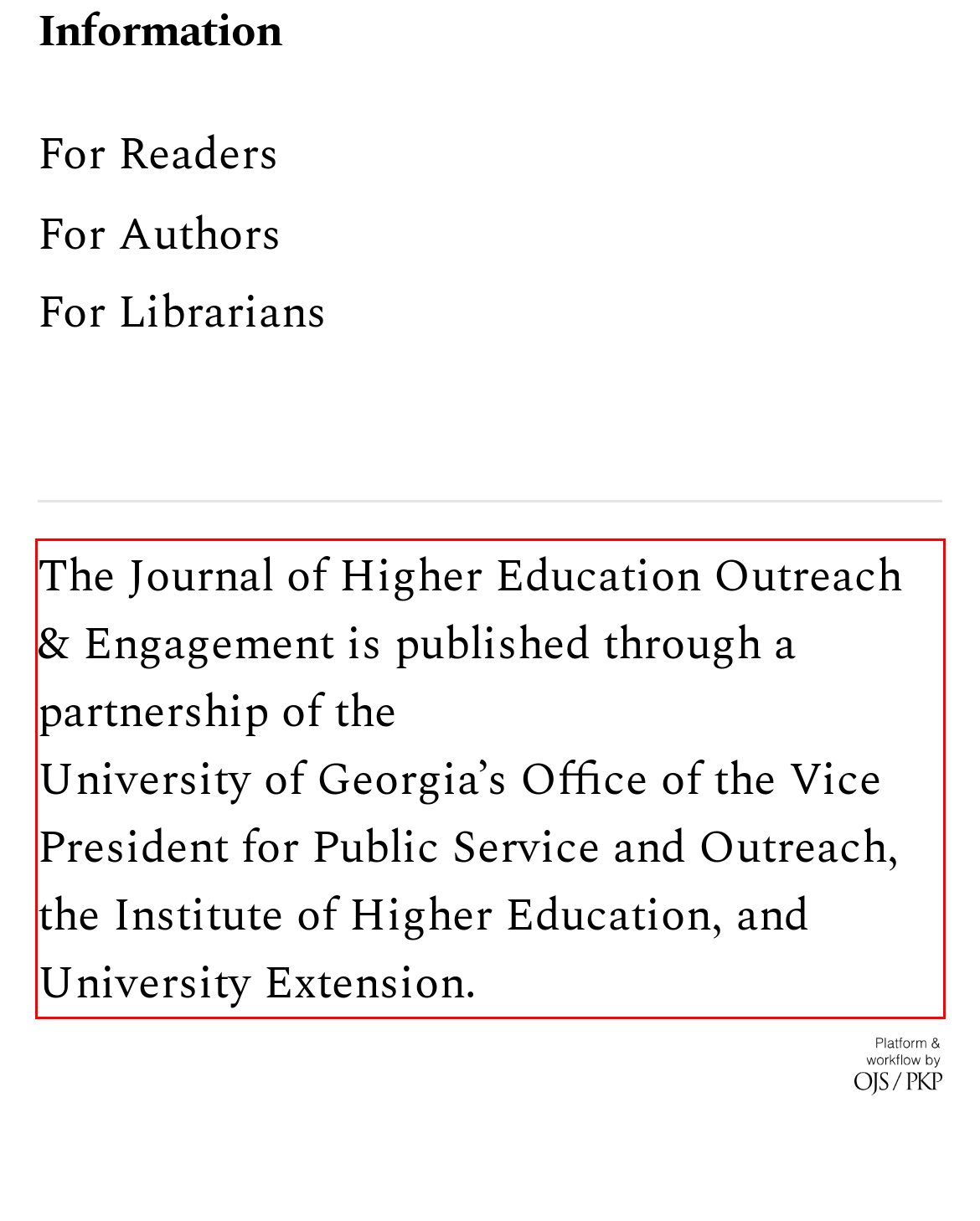Given a screenshot of a webpage, identify the red bounding box and perform OCR to recognize the text within that box.

The Journal of Higher Education Outreach & Engagement is published through a partnership of the University of Georgia’s Office of the Vice President for Public Service and Outreach, the Institute of Higher Education, and University Extension.